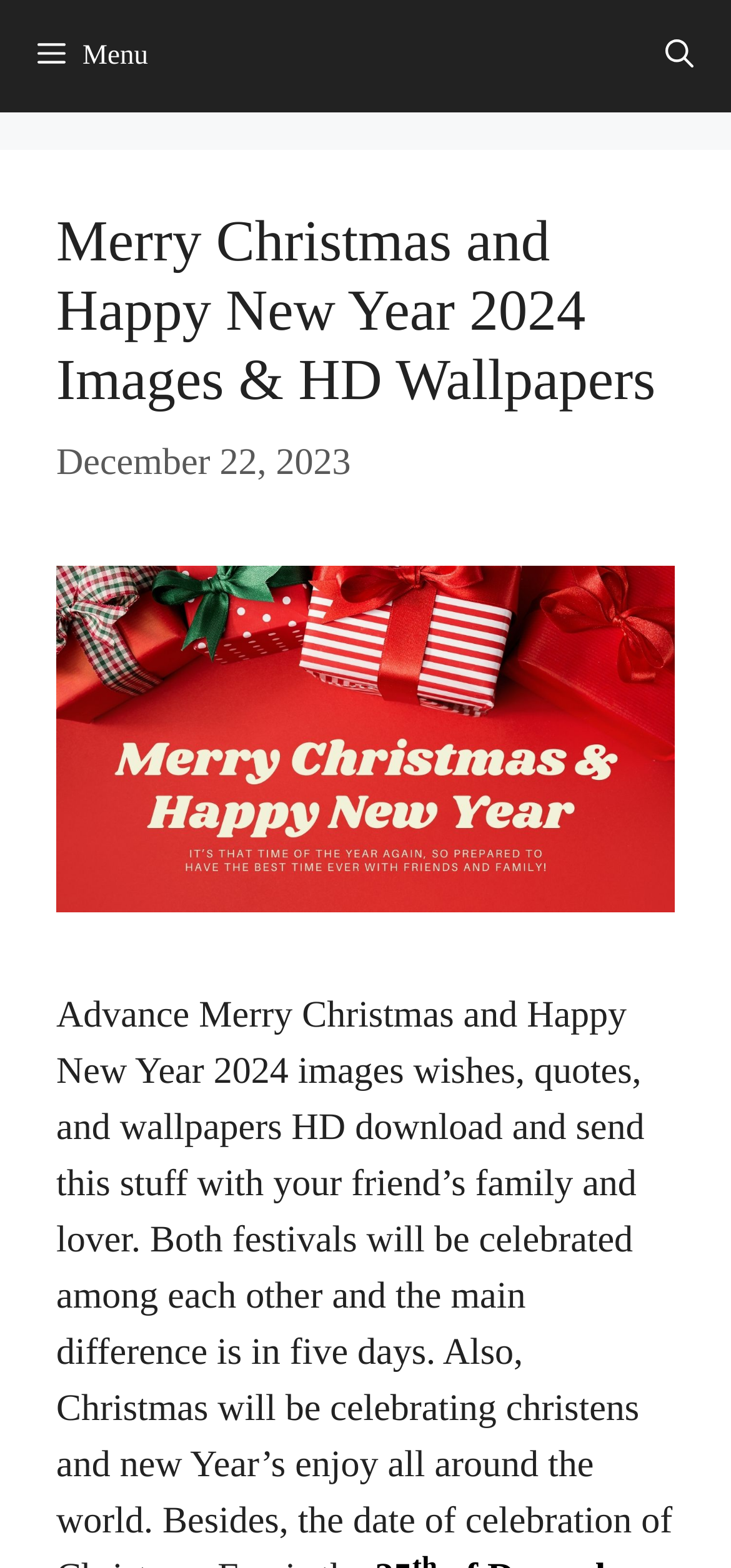Locate the bounding box of the UI element described by: "Menu" in the given webpage screenshot.

[0.0, 0.0, 0.859, 0.072]